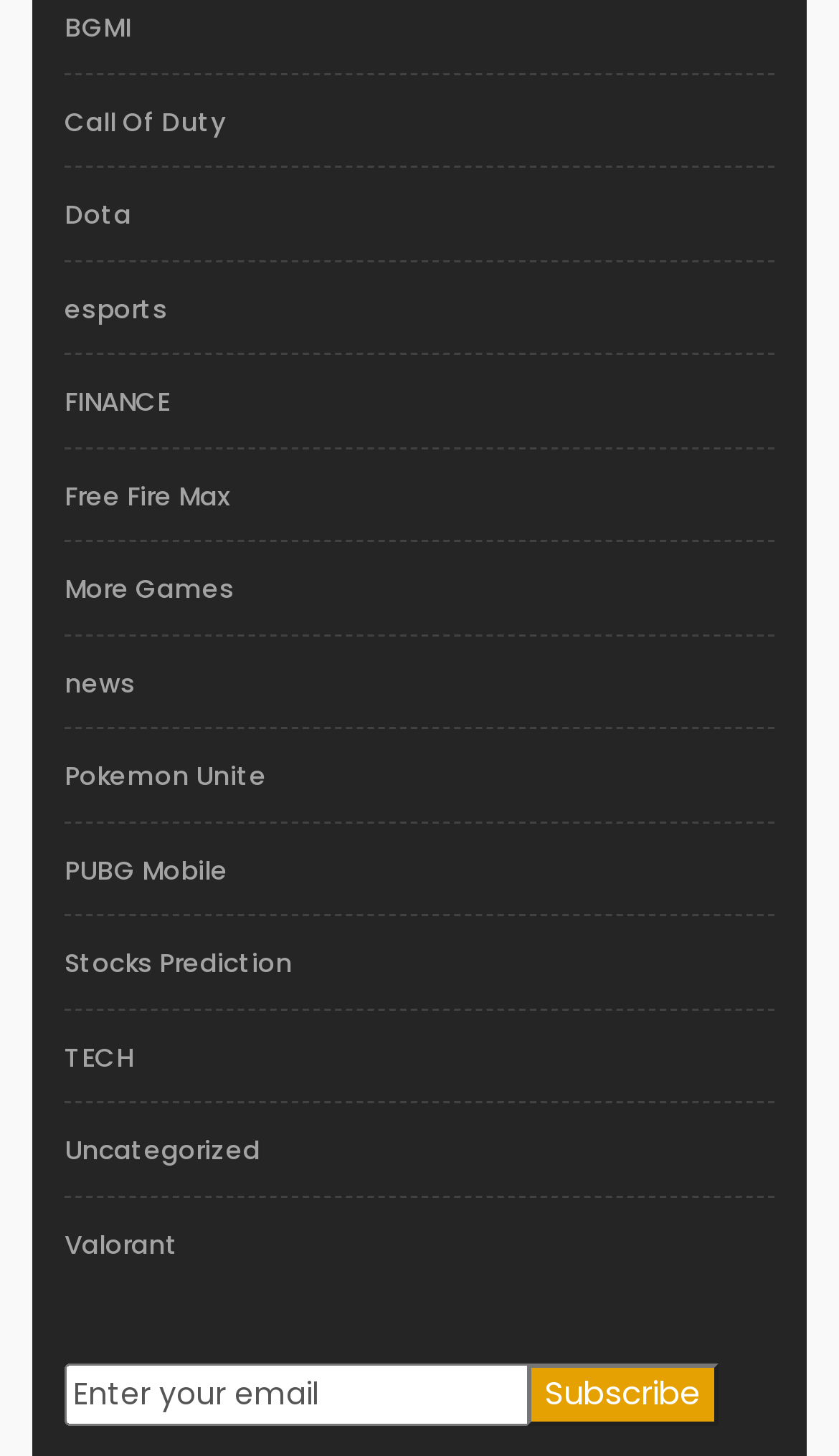How many input fields are there on the page?
Answer the question using a single word or phrase, according to the image.

1